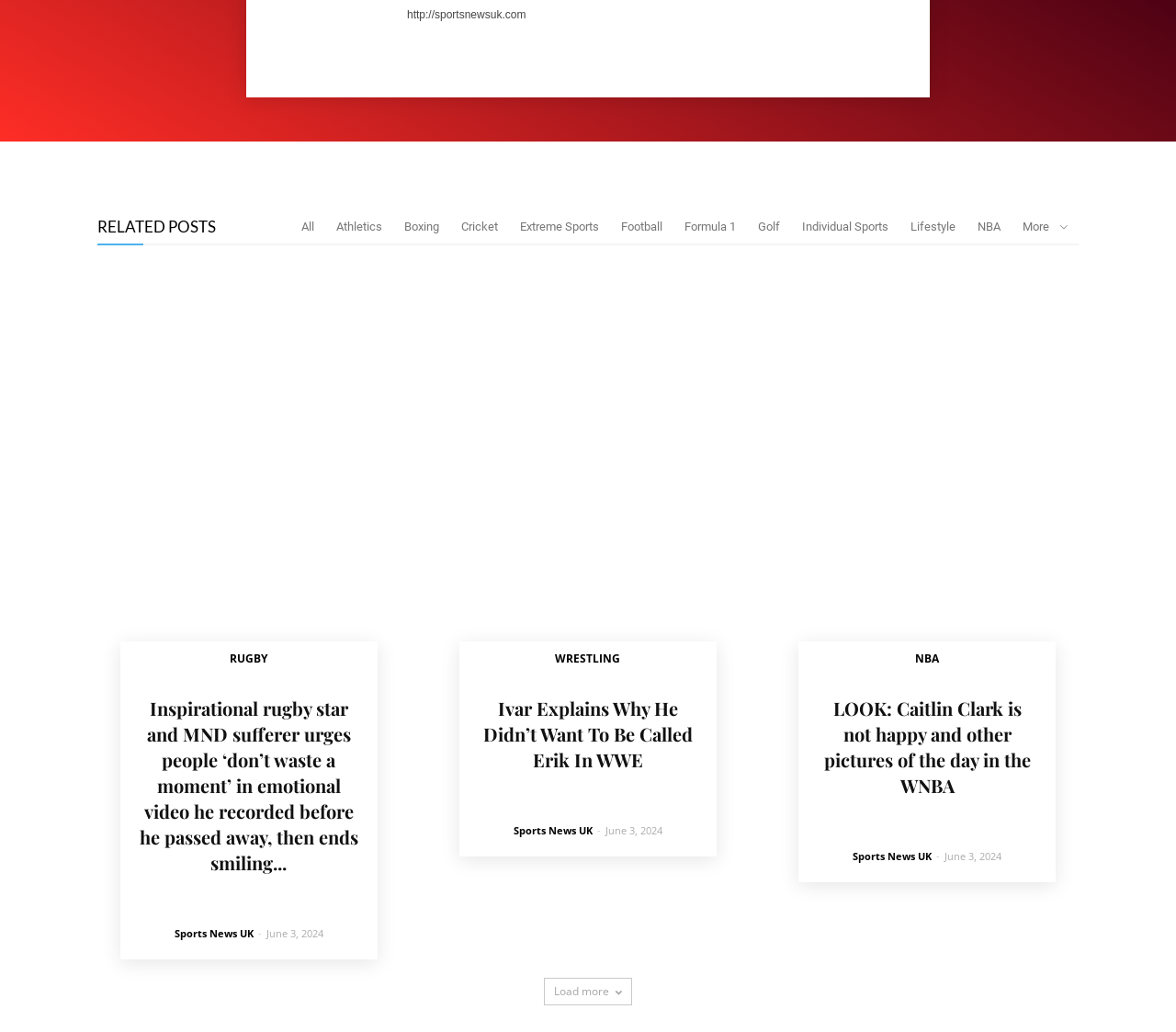What is the purpose of the 'Load more' button?
Give a single word or phrase answer based on the content of the image.

To load more posts